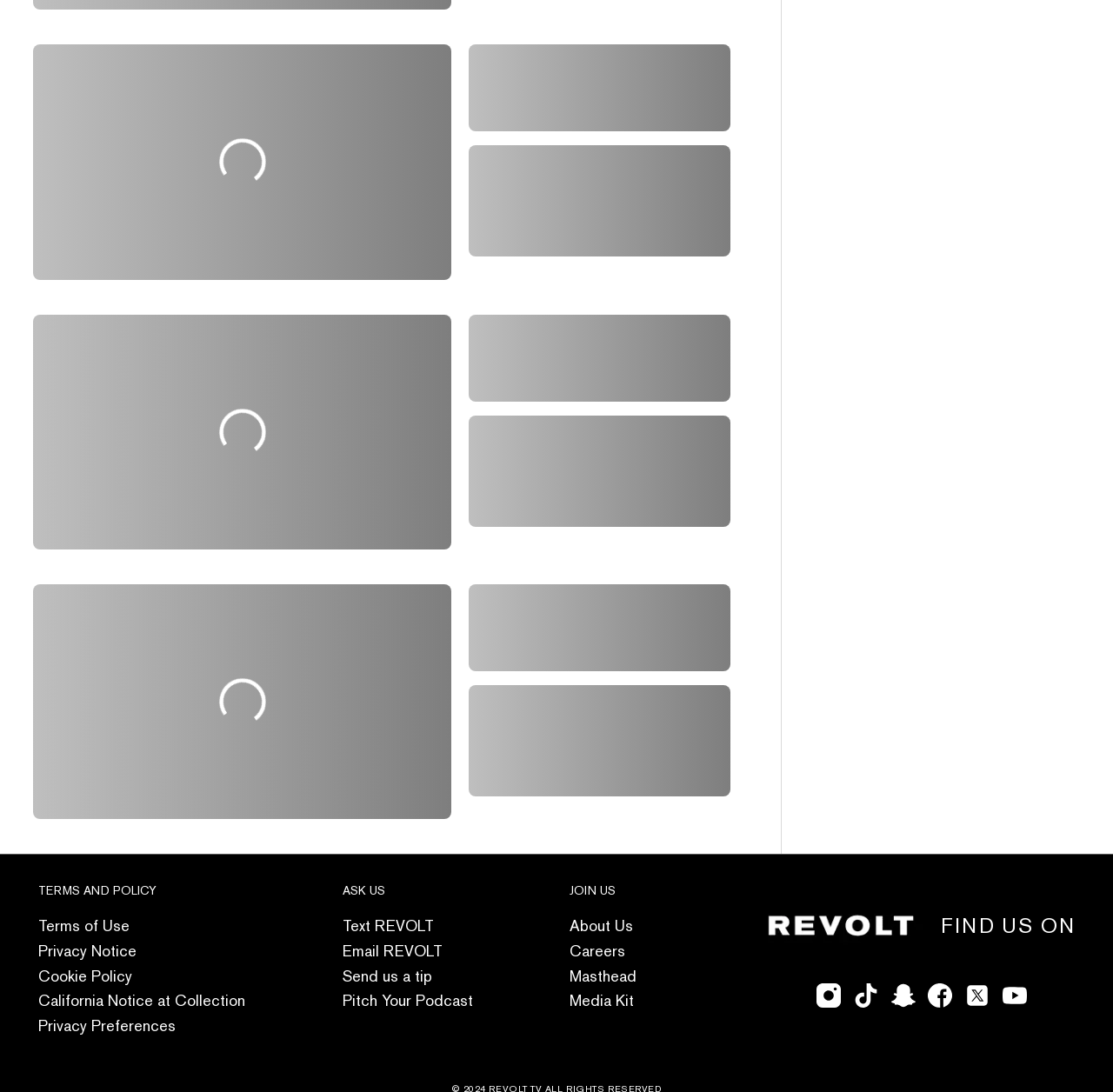Identify the bounding box coordinates of the clickable region necessary to fulfill the following instruction: "view image". The bounding box coordinates should be four float numbers between 0 and 1, i.e., [left, top, right, bottom].

[0.176, 0.045, 0.26, 0.131]